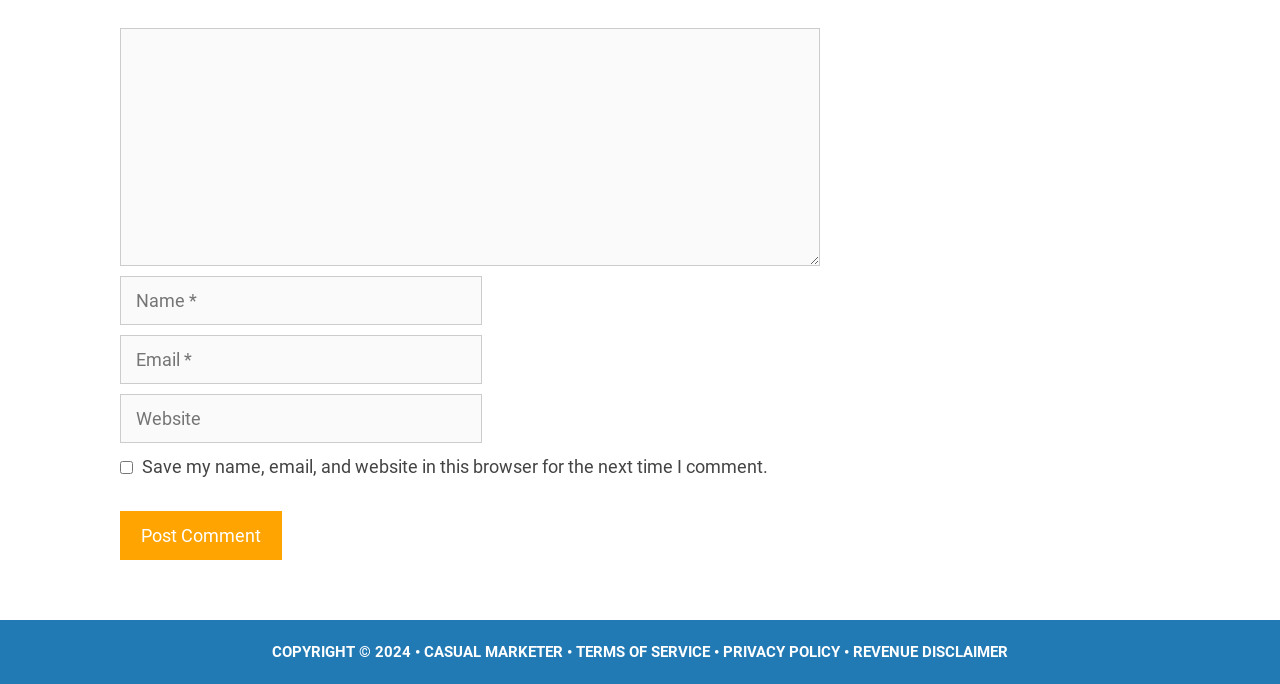Give a one-word or short phrase answer to the question: 
What is the button at the bottom of the form for?

Post Comment